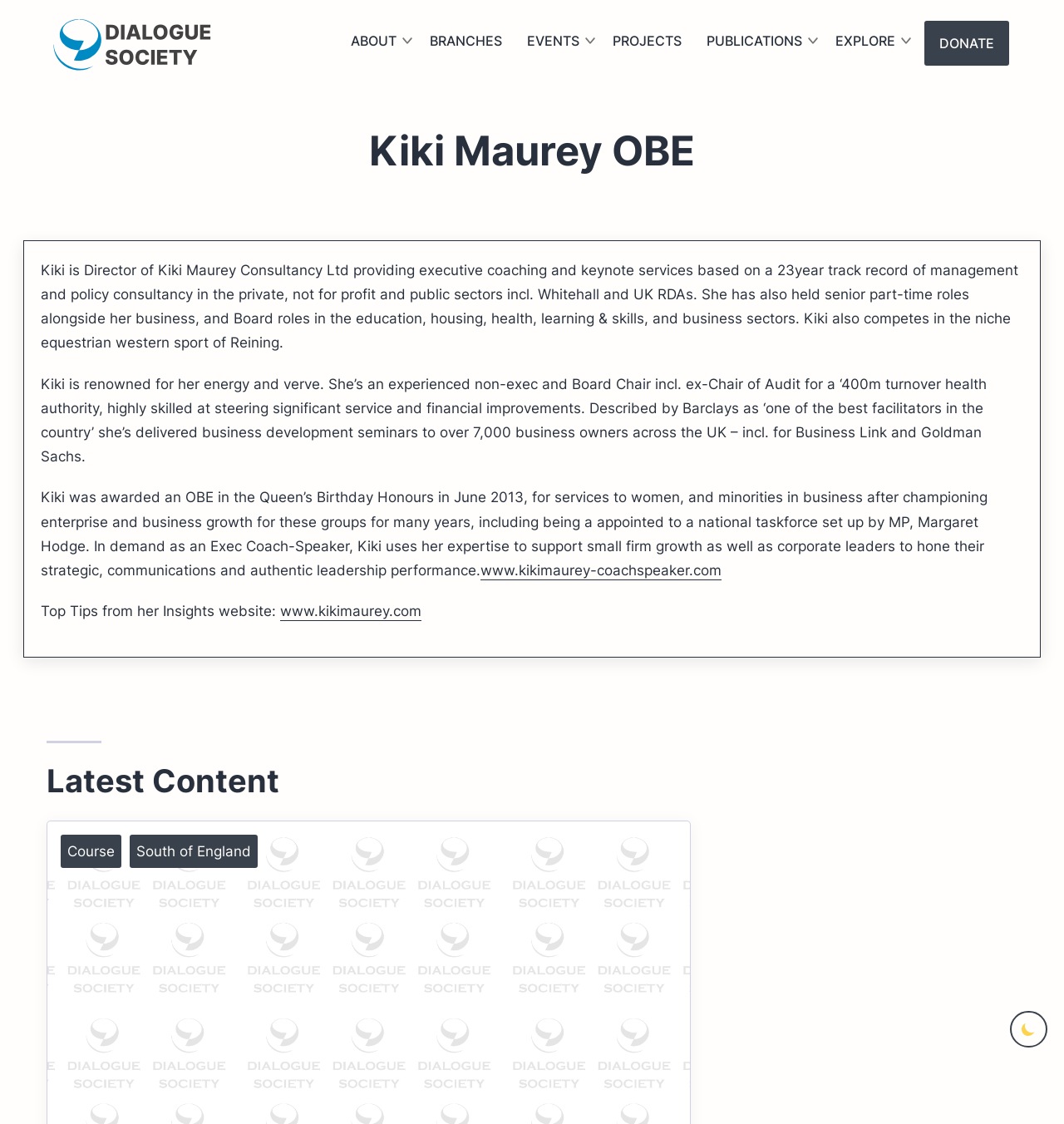Please find and provide the title of the webpage.

Kiki Maurey OBE